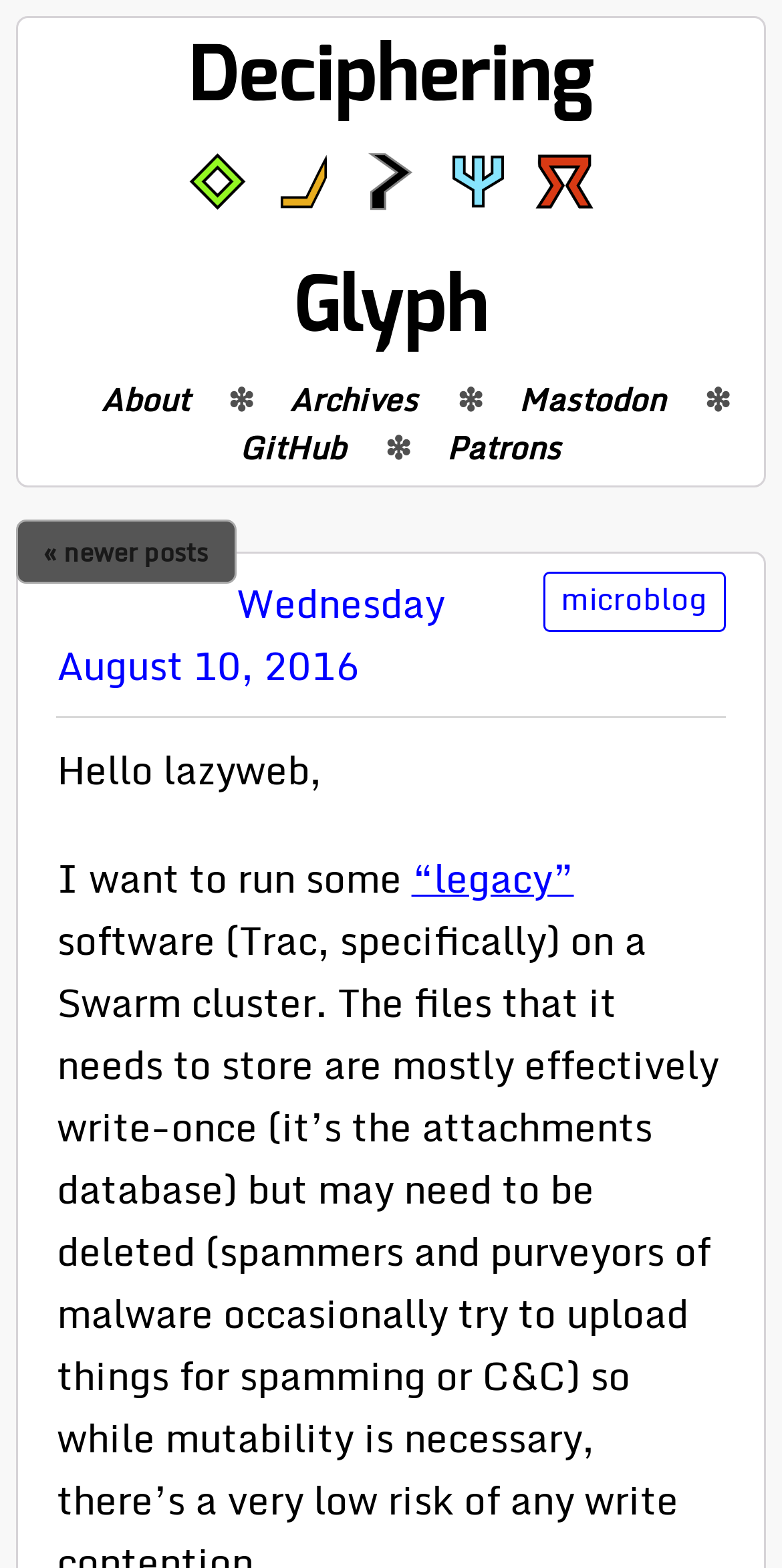Identify the bounding box coordinates for the UI element described as follows: "Deciphering Glyph". Ensure the coordinates are four float numbers between 0 and 1, formatted as [left, top, right, bottom].

[0.023, 0.012, 0.977, 0.233]